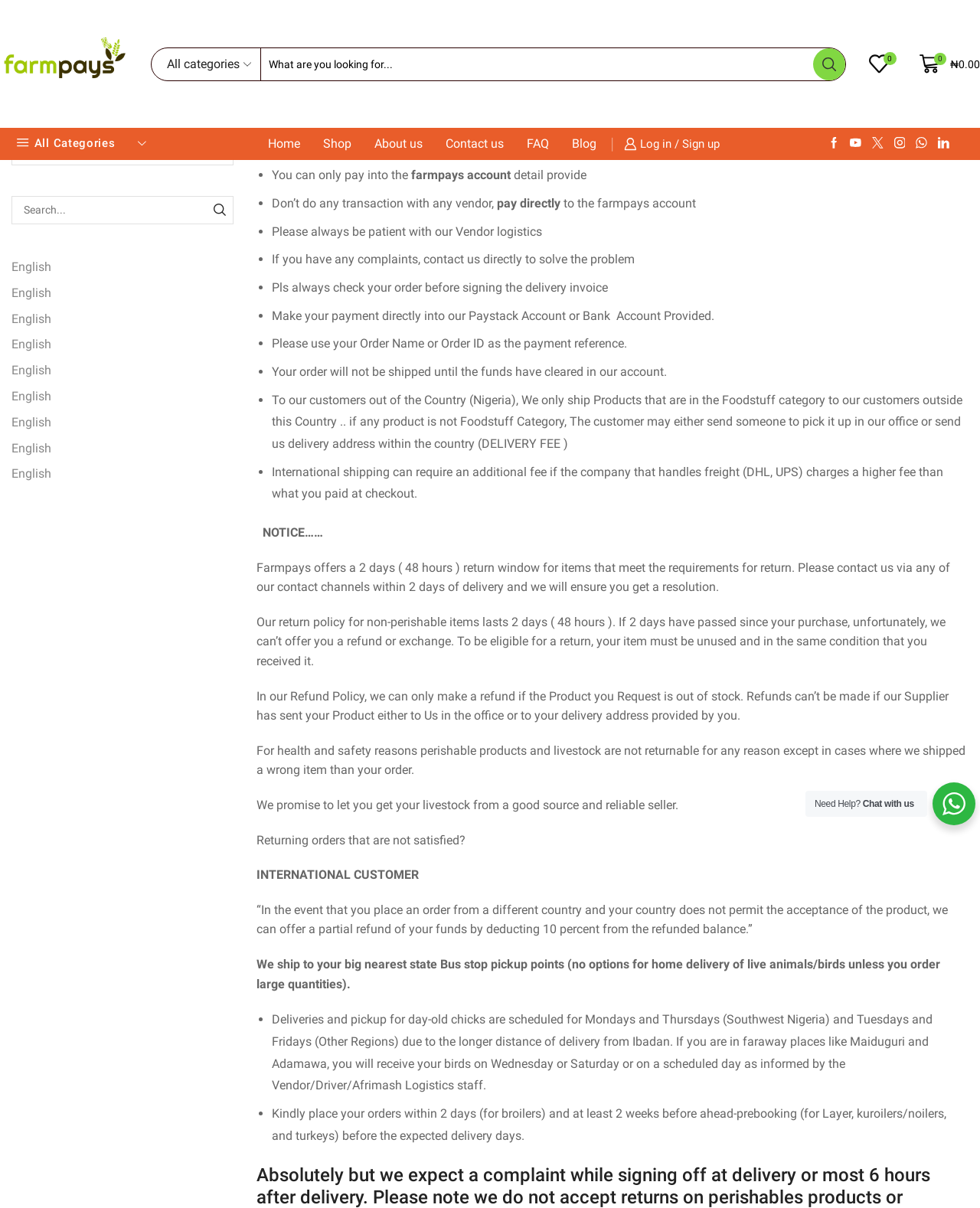Please identify the bounding box coordinates of the area I need to click to accomplish the following instruction: "Search for products".

[0.154, 0.039, 0.863, 0.067]